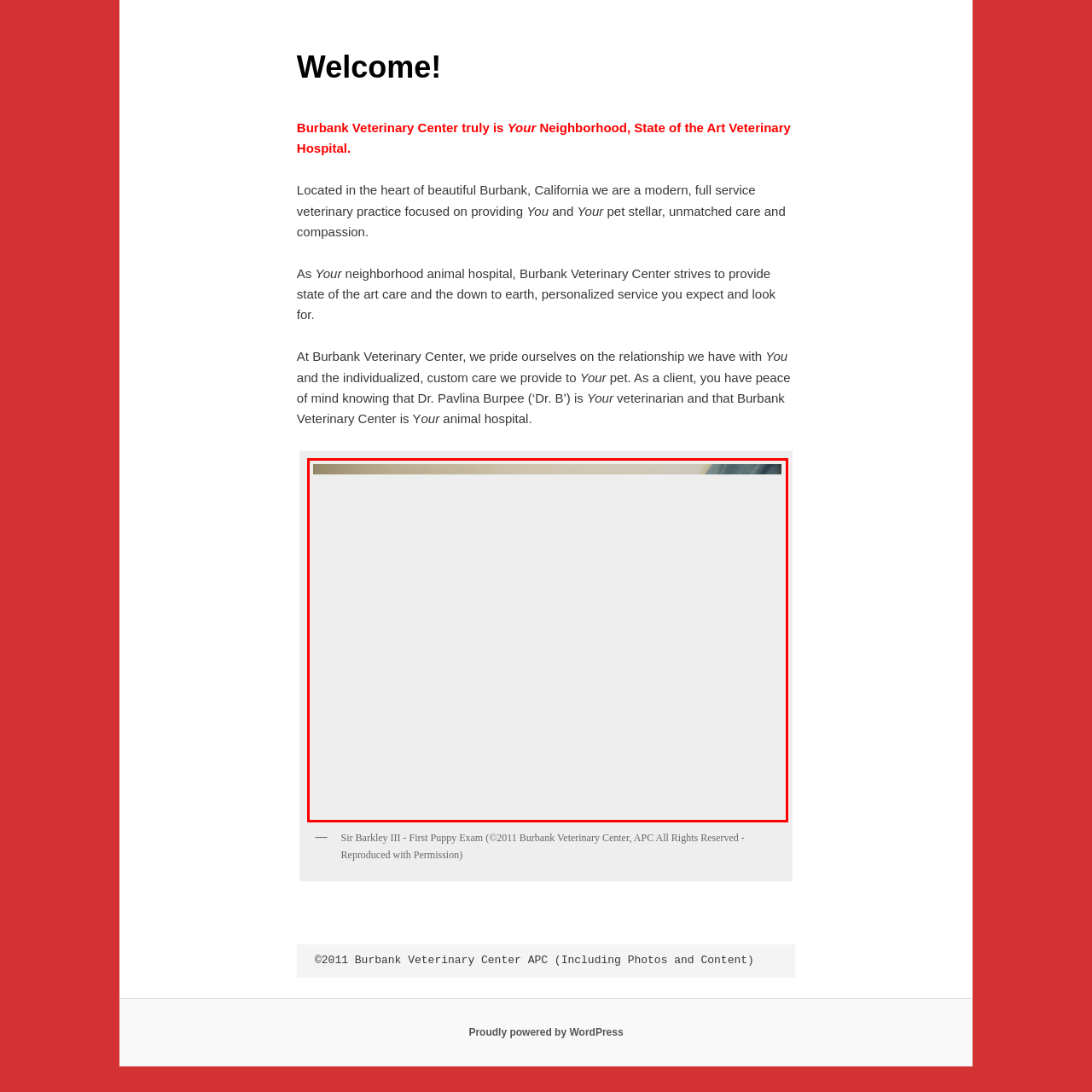Examine the image within the red boundary and respond with a single word or phrase to the question:
What is the purpose of the veterinary clinic?

To provide top-notch care for pets